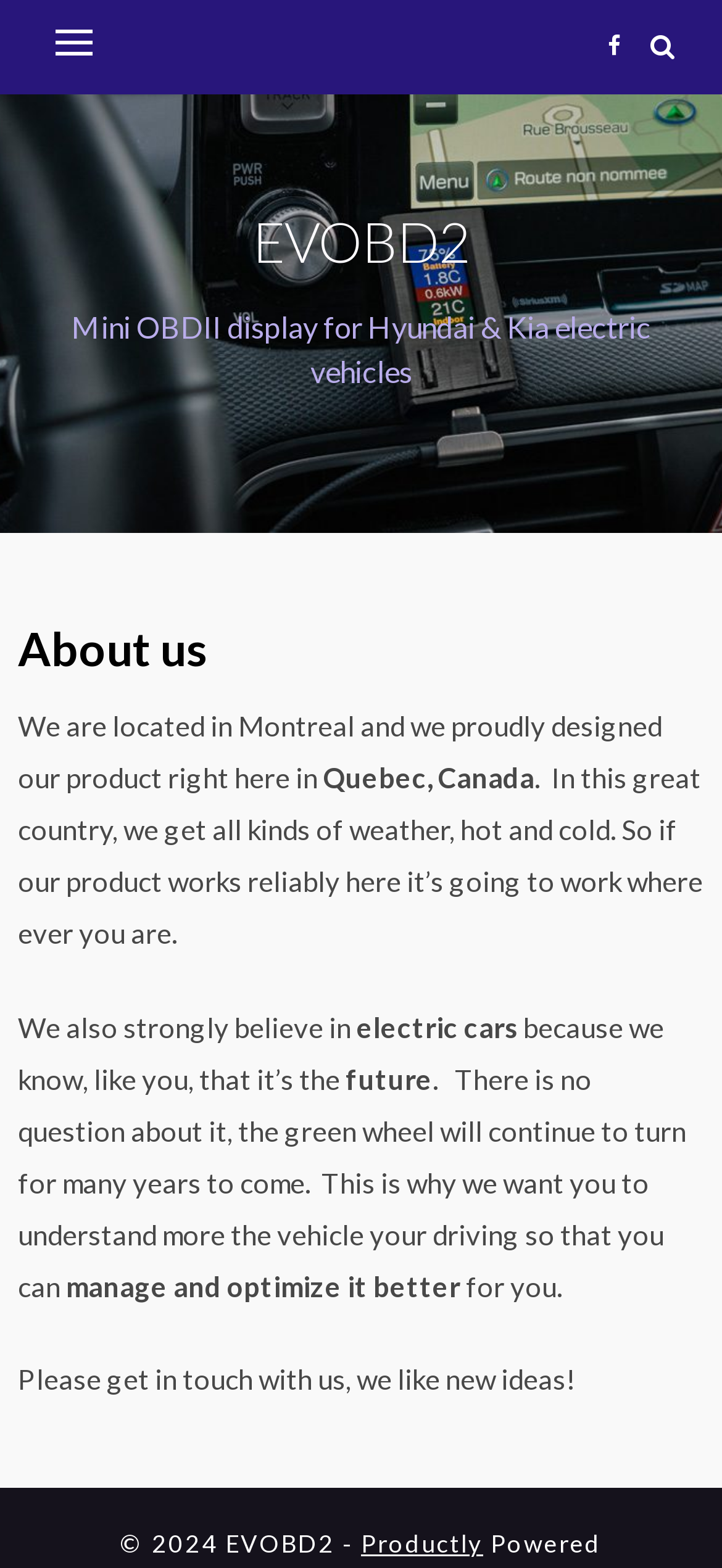Construct a comprehensive description capturing every detail on the webpage.

The webpage is about EVOBD2, a company that designs and manufactures mini OBDII displays for Hyundai and Kia electric vehicles. At the top left corner, there is a button that controls the primary menu. Next to it, on the top right corner, there are two links represented by icons. 

Below the top section, the company name "EVOBD2" is prominently displayed, followed by a tagline that describes their product. 

The main content of the page is an article that provides information about the company. It starts with a heading "About us" and then describes the company's location in Montreal, Quebec, Canada. The text explains that the company's product is designed to work reliably in various weather conditions. 

The company's mission and values are also stated, emphasizing their strong belief in electric cars and their commitment to helping customers understand and optimize their vehicles better. The text concludes with an invitation to get in touch with the company and share new ideas.

At the bottom of the page, there is a footer section that displays the copyright information "© 2024 EVOBD2", followed by a separator, a link to "Productly", and the text "Powered".